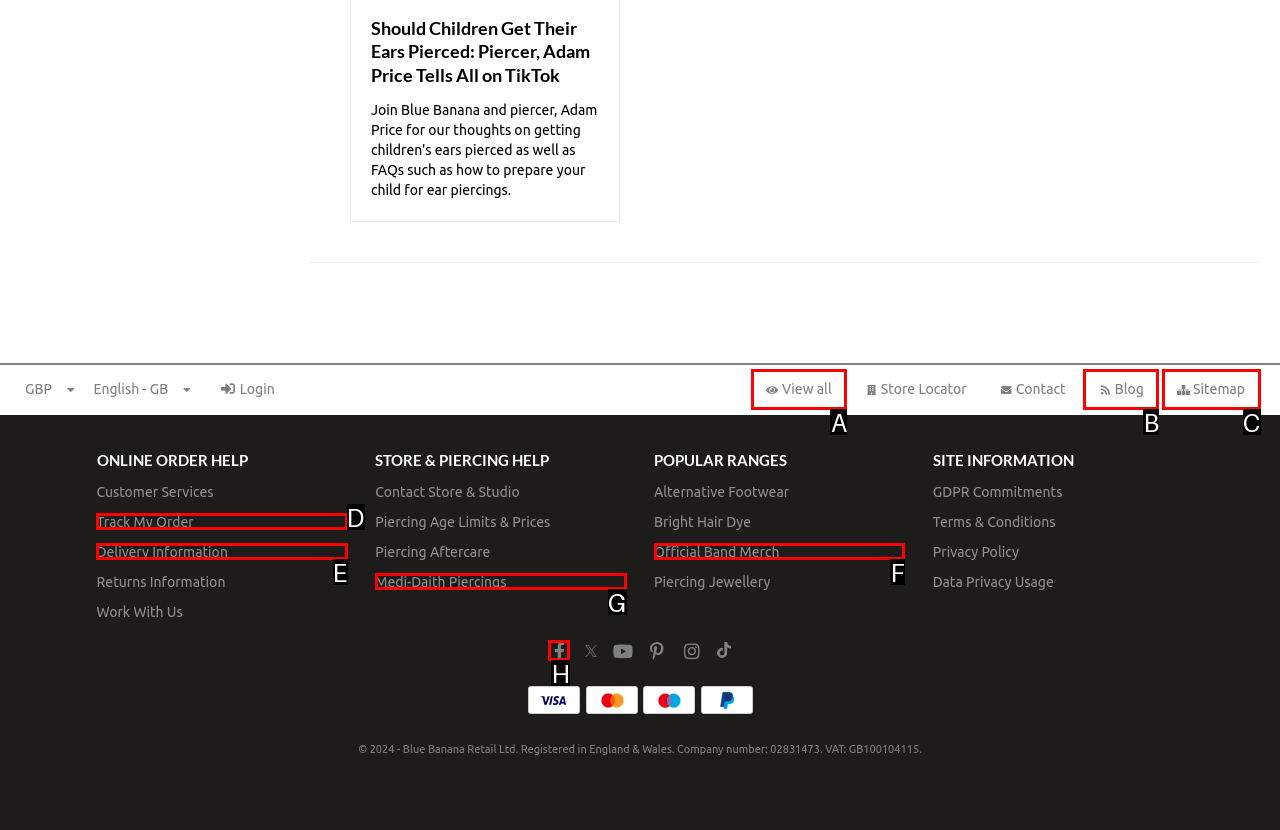Choose the HTML element that aligns with the description: Blog. Indicate your choice by stating the letter.

B